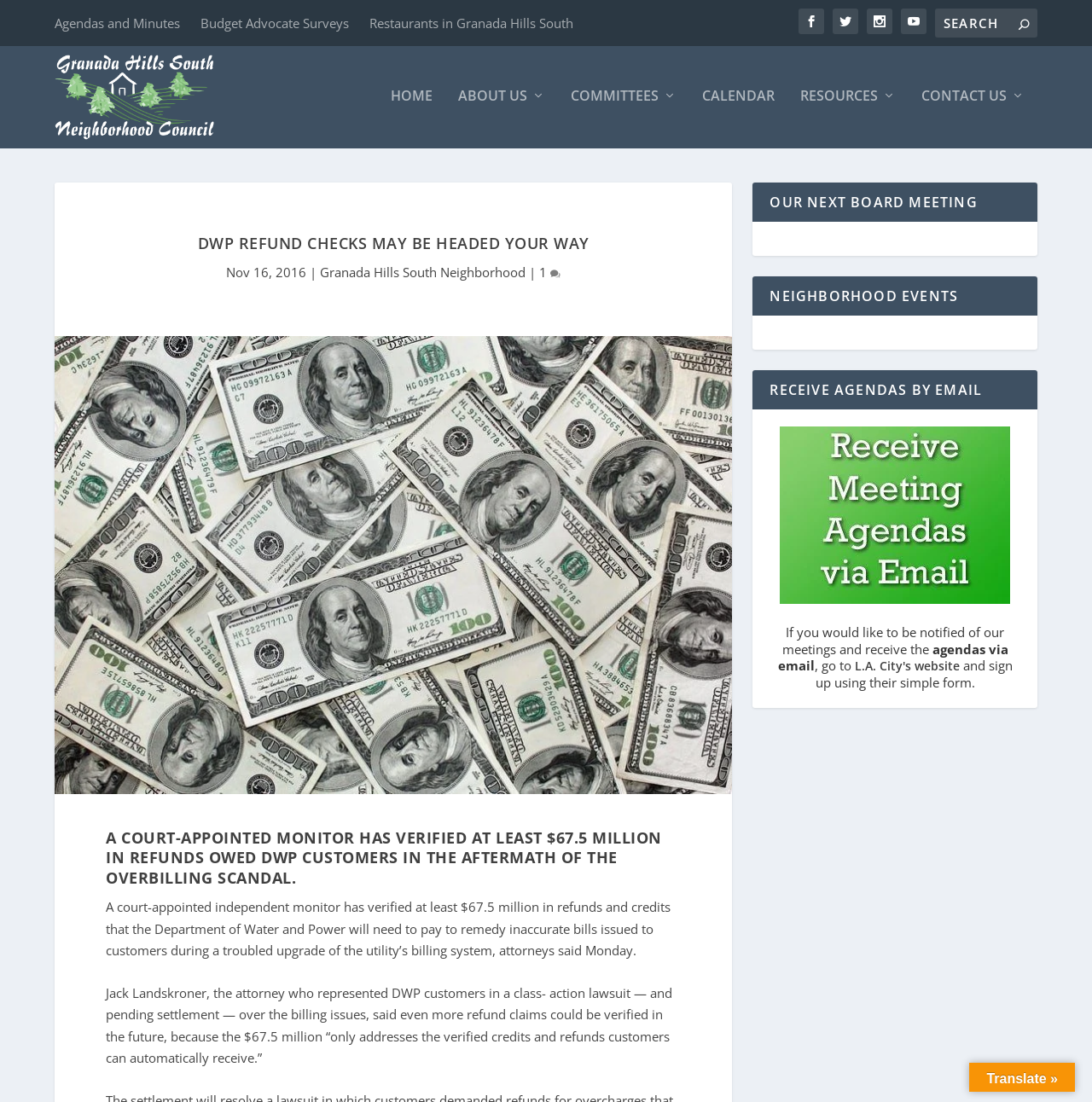How can I receive agendas by email?
Could you give a comprehensive explanation in response to this question?

The answer can be found in the section 'RECEIVE AGENDAS BY EMAIL' which provides instructions on how to receive agendas by email, and it mentions that I need to go to L.A. City's website and sign up using their simple form.